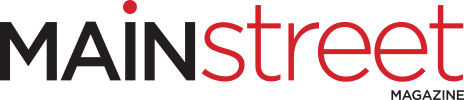Give a complete and detailed account of the image.

The image showcases the logo of "Main Street Magazine," featuring a contemporary design that combines bold typography with a vibrant red and black color scheme. The word "MAIN" is prominently displayed in uppercase letters in black, while "street" is stylized in a playful lowercase format, also in red. Below the main text, the word "MAGAZINE" appears in a smaller size, indicating the publication's identity and brand. This logo exemplifies a modern, approachable aesthetic, reflecting the magazine's focus on community, lifestyle, and various engaging topics for its readers.